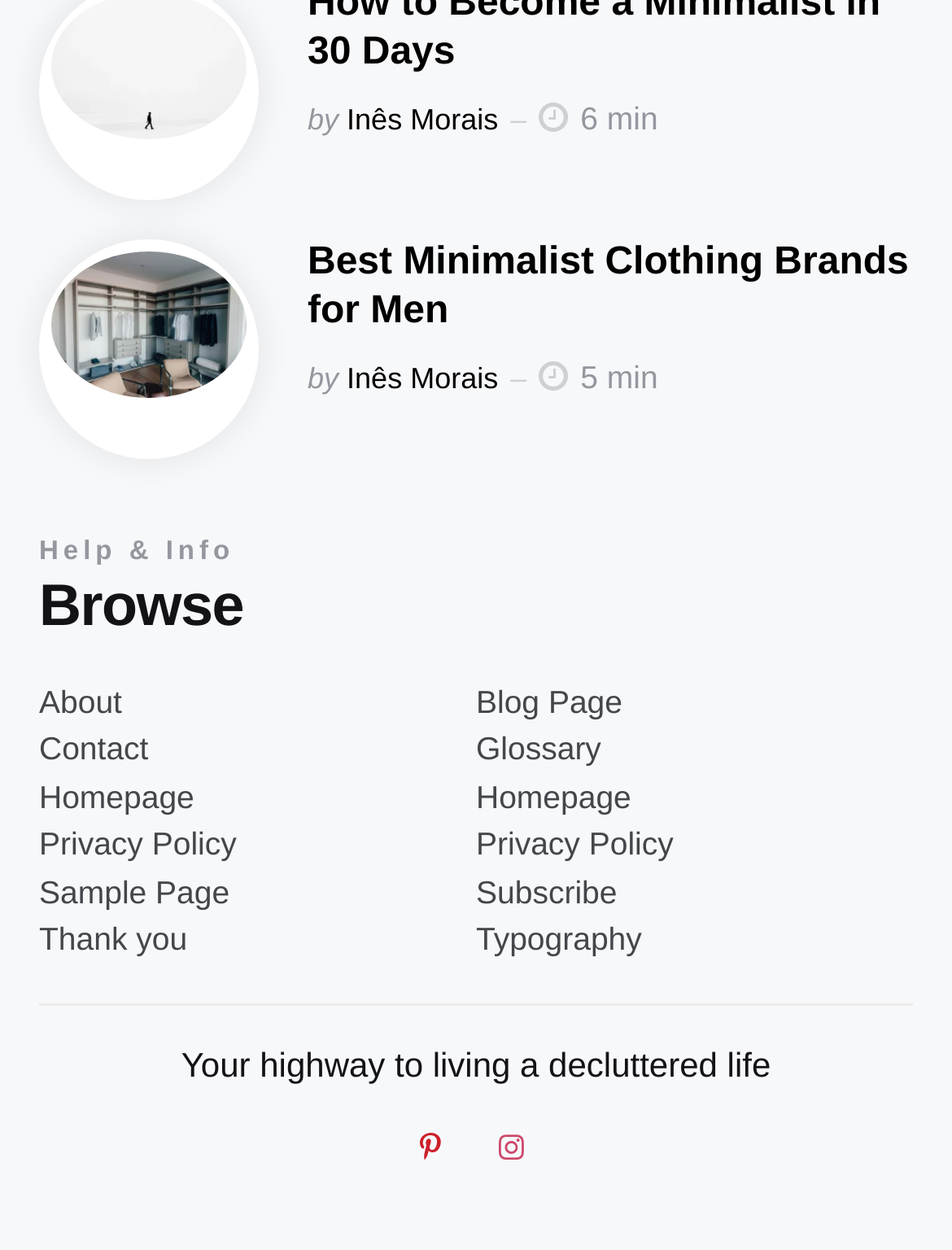Please identify the bounding box coordinates of the element that needs to be clicked to perform the following instruction: "Click on the 'best minimalist clothing brands for men' link".

[0.054, 0.2, 0.259, 0.317]